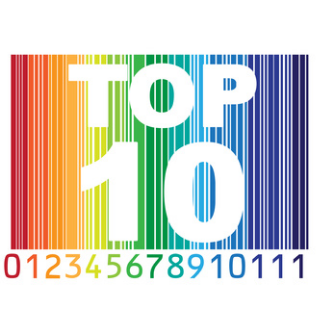Look at the image and answer the question in detail:
What is the sequence of numbers below the central text?

The sequence of numbers below the central text is from 0 to 11, suggesting a representation of data or categories, possibly related to the ranking or list indicated by the central text 'TOP 10'.